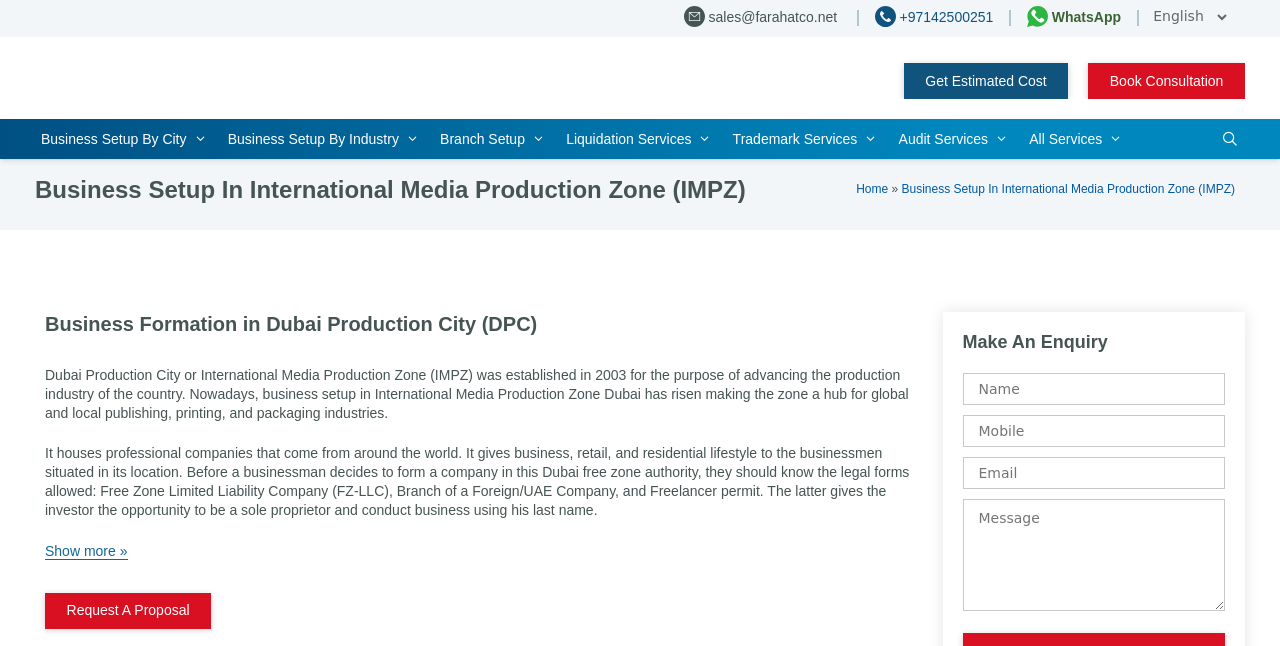What types of companies are housed in IMPZ?
By examining the image, provide a one-word or phrase answer.

Professional companies